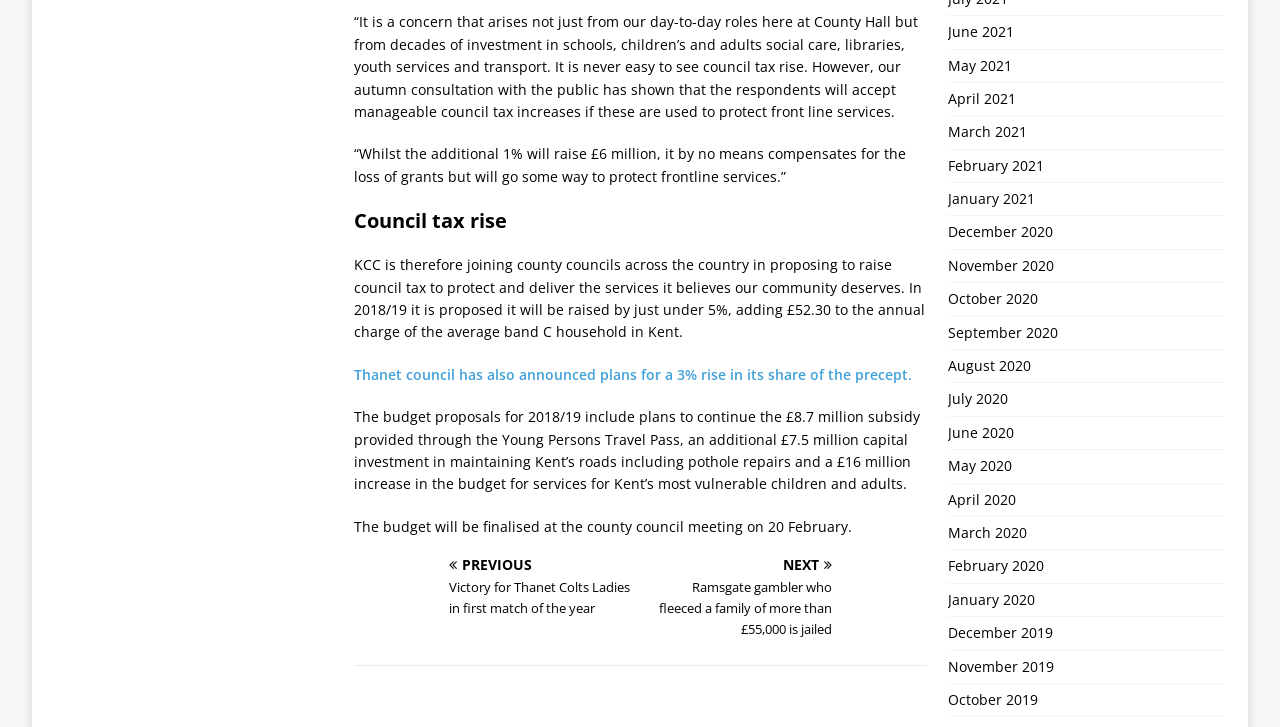Identify the bounding box coordinates of the element to click to follow this instruction: 'View news from February 2021'. Ensure the coordinates are four float values between 0 and 1, provided as [left, top, right, bottom].

[0.74, 0.206, 0.955, 0.25]